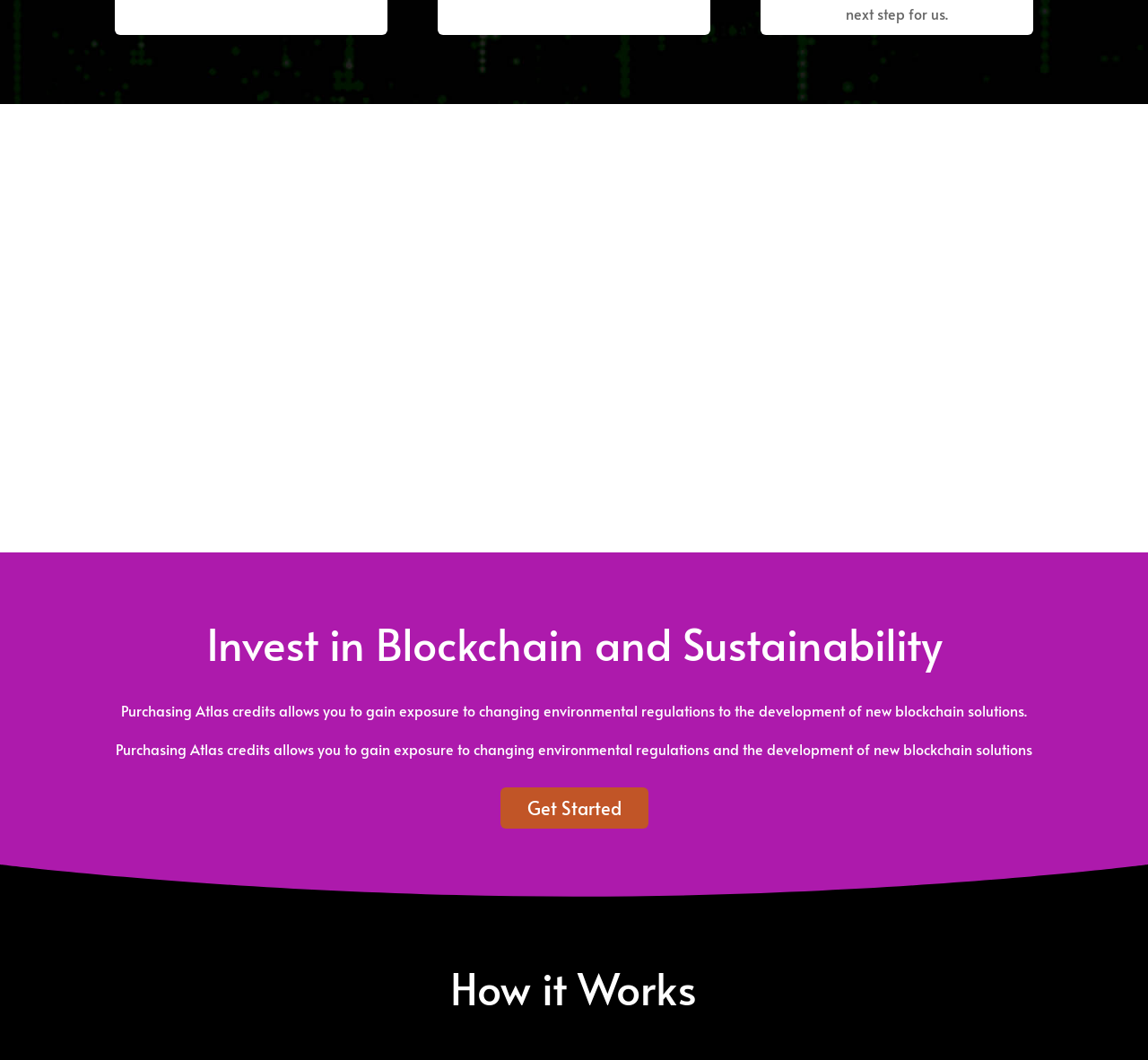What is the purpose of vaporizing carbon credits?
Using the visual information, respond with a single word or phrase.

To record contribution on blockchain